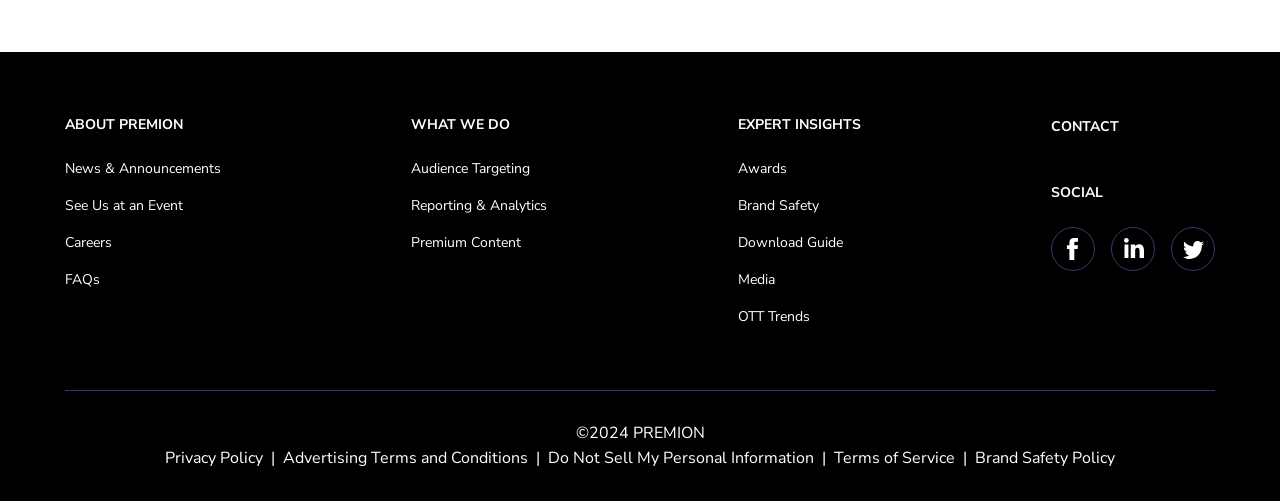What are the main sections of the webpage?
Look at the screenshot and give a one-word or phrase answer.

About, What We Do, Expert Insights, Contact